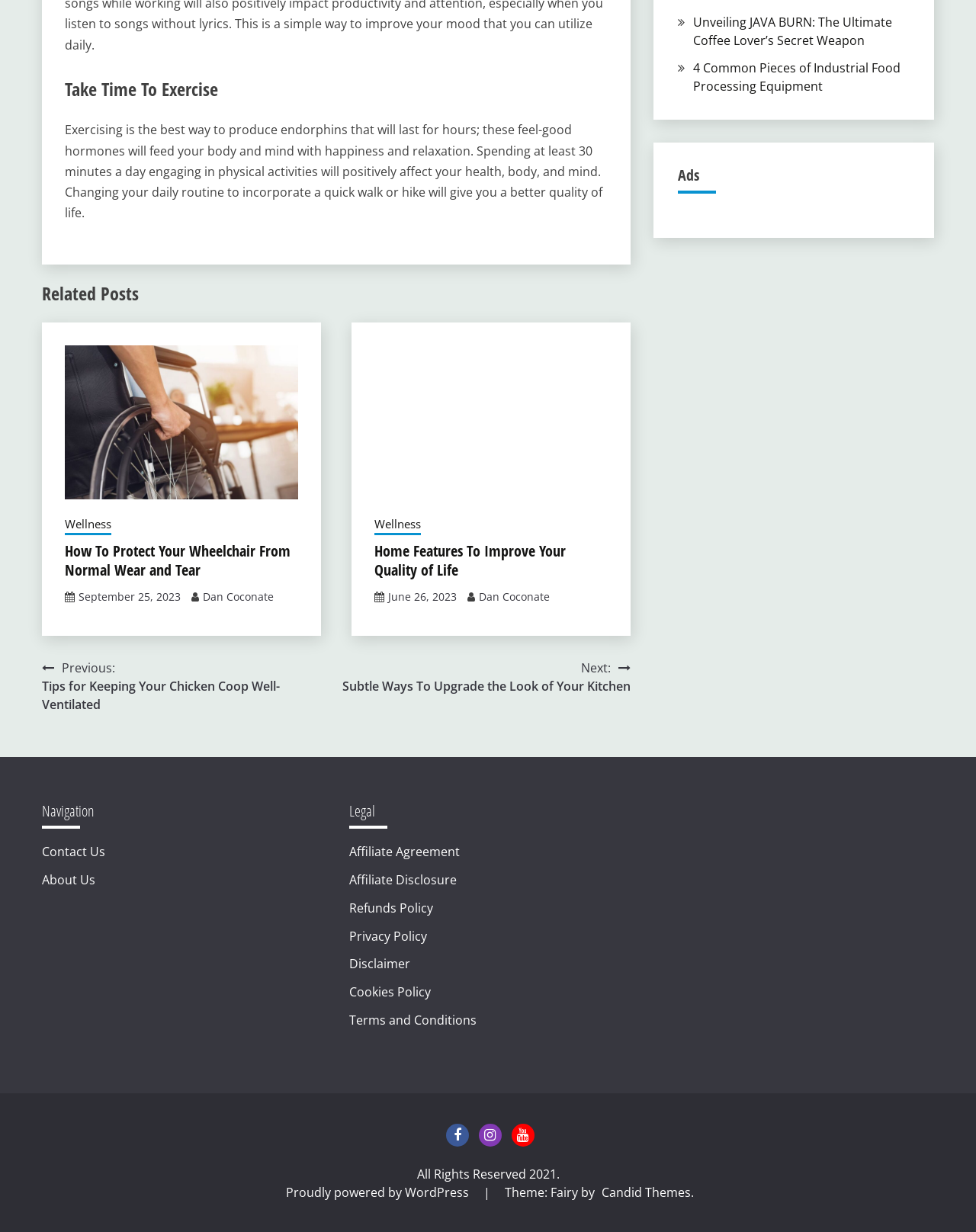Please predict the bounding box coordinates (top-left x, top-left y, bottom-right x, bottom-right y) for the UI element in the screenshot that fits the description: Contact Us

[0.043, 0.685, 0.108, 0.698]